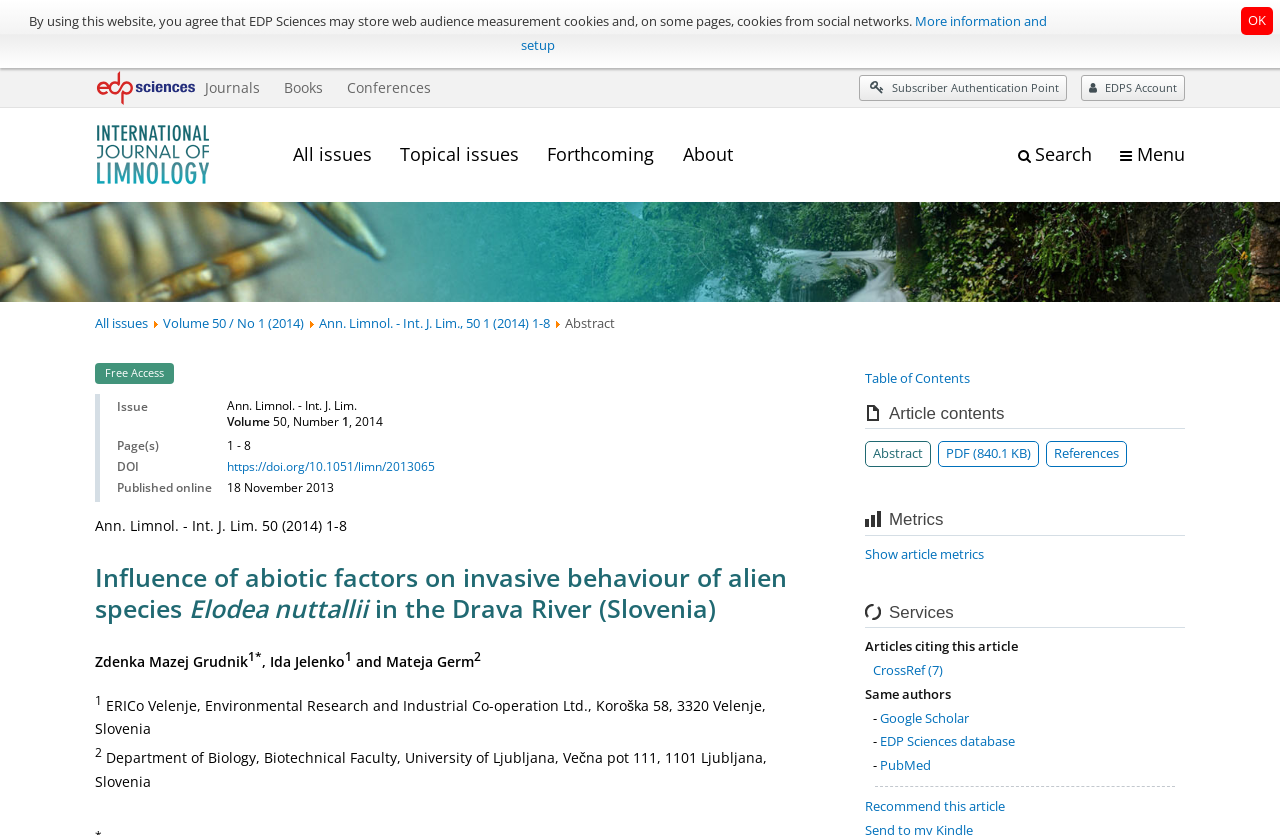Provide the bounding box coordinates for the area that should be clicked to complete the instruction: "Access the article metrics".

[0.676, 0.652, 0.769, 0.674]